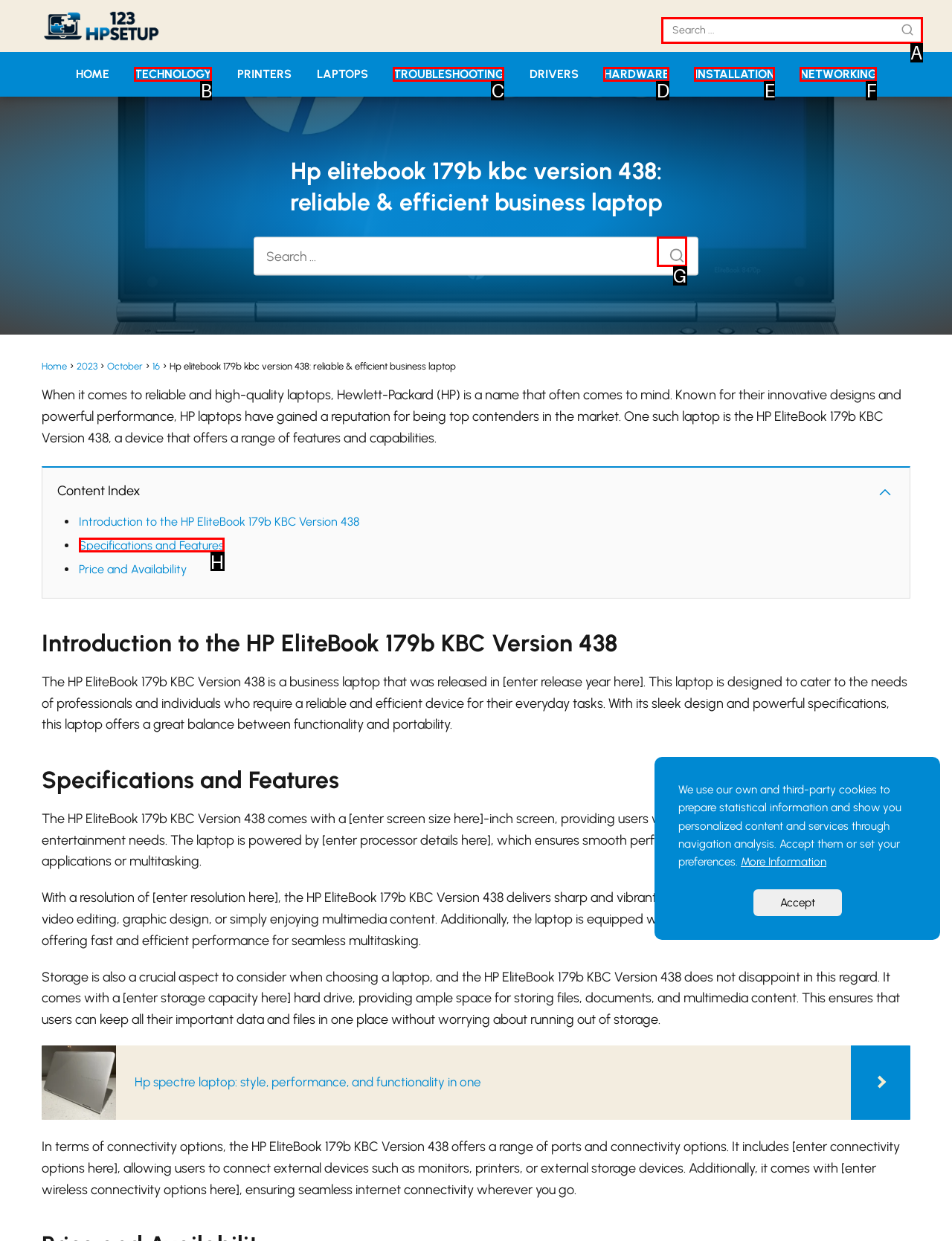Tell me which letter corresponds to the UI element that should be clicked to fulfill this instruction: Search for something
Answer using the letter of the chosen option directly.

A